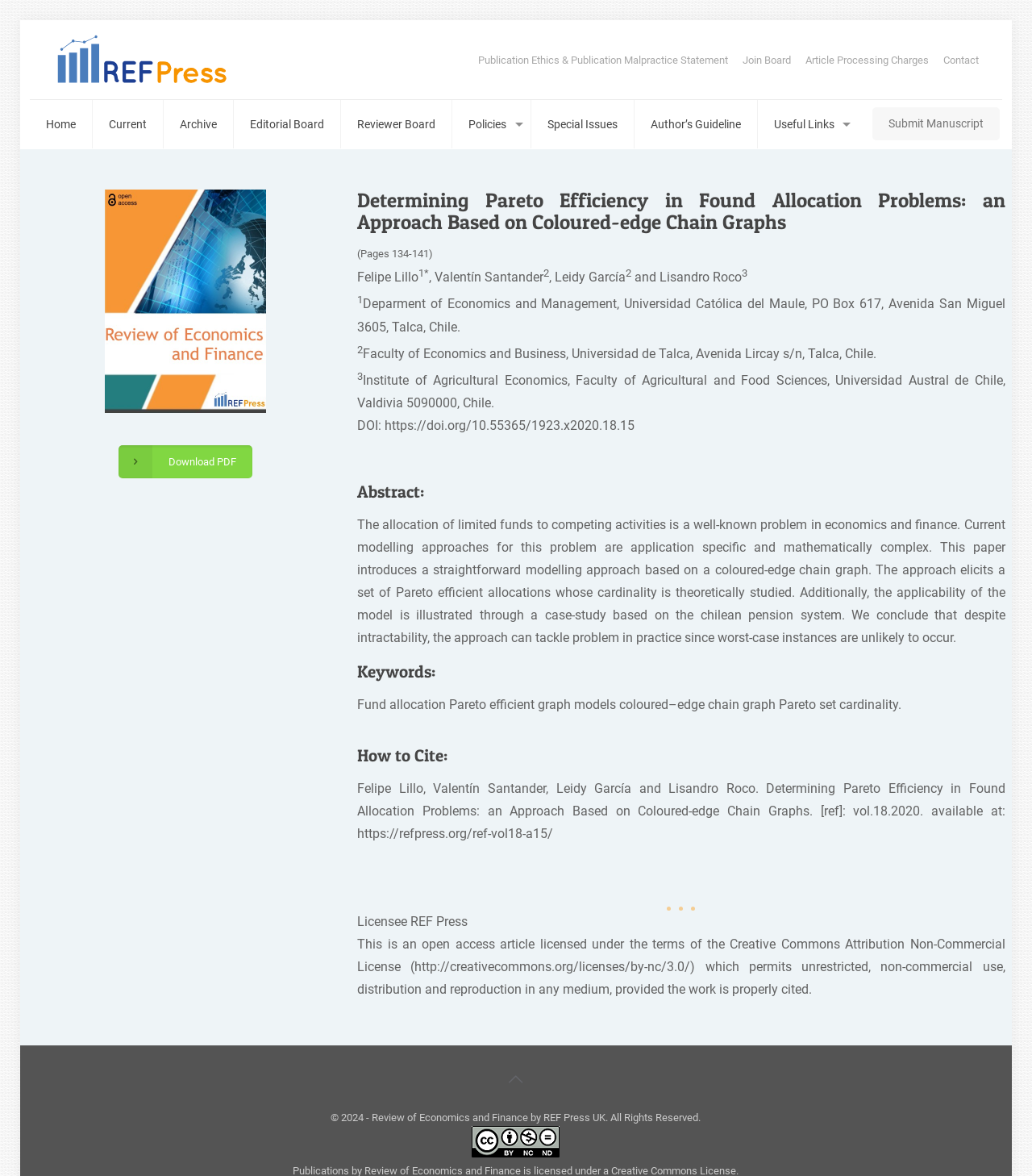Look at the image and write a detailed answer to the question: 
What is the DOI of the article?

I found the DOI by looking at the static text element that contains the text 'DOI: https://doi.org/10.55365/1923.x2020.18.15' which is located near the middle of the page.